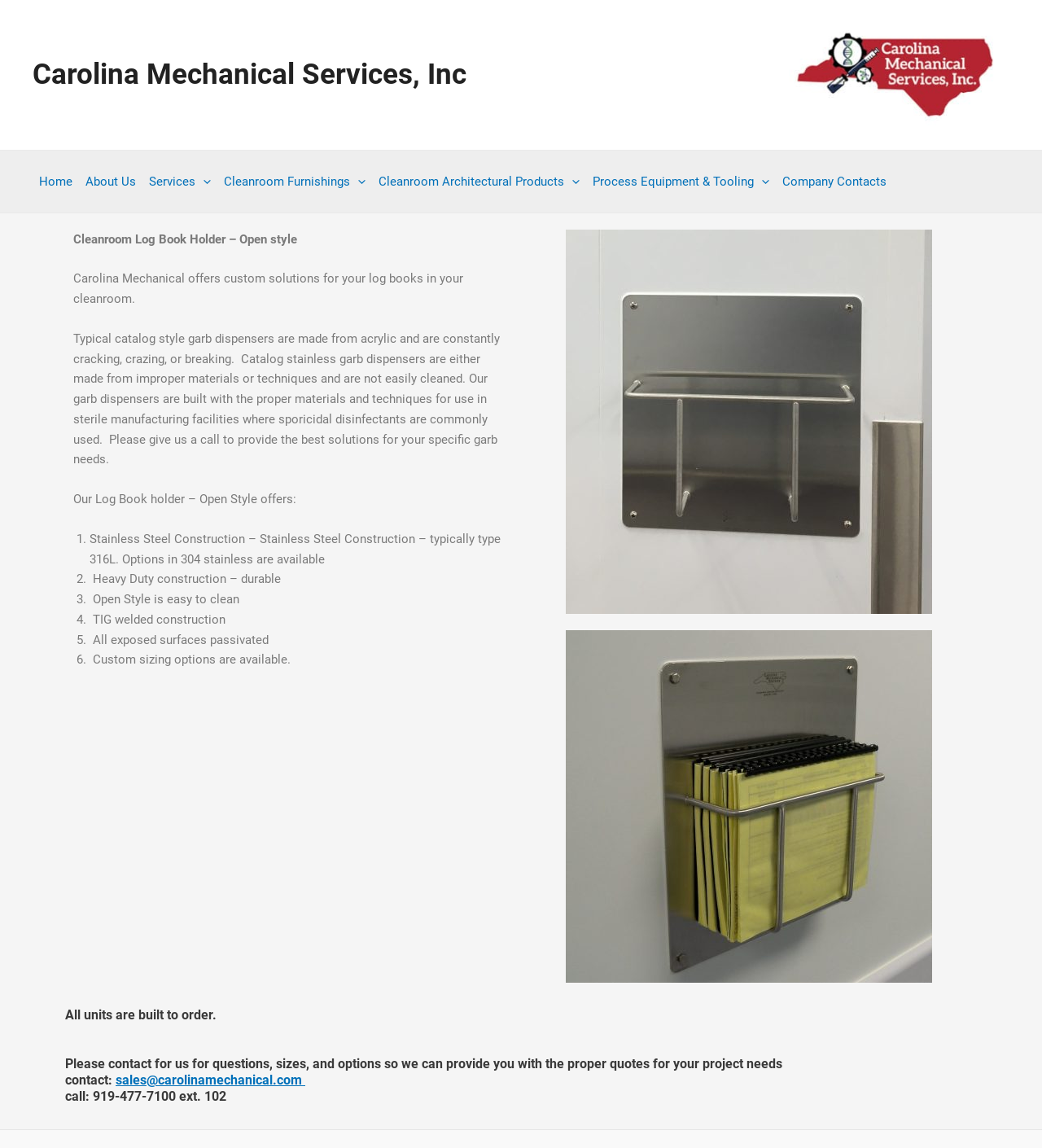Describe every aspect of the webpage in a detailed manner.

The webpage is about a cleanroom log book holder offered by Carolina Mechanical Services, Inc. At the top left corner, there is a link to the company's homepage. To the right of the link, there is a header widget with a figure, which is likely a logo. Below the header, there is a navigation menu with several links, including "Home", "About Us", "Services", "Cleanroom Furnishings", "Cleanroom Architectural Products", "Process Equipment & Tooling", and "Company Contacts". Each of these links has a menu toggle icon next to it.

The main content of the webpage is divided into two sections. The first section has a heading "Cleanroom Log Book Holder – Open style" and describes the product, stating that typical catalog style garb dispensers are made from acrylic and are prone to cracking, crazing, or breaking, whereas Carolina Mechanical's garb dispensers are built with proper materials and techniques for use in sterile manufacturing facilities. The section also lists the features of the log book holder, including stainless steel construction, heavy-duty construction, ease of cleaning, TIG welded construction, passivated exposed surfaces, and custom sizing options.

Below the list of features, there are two images, likely showcasing the product from different angles. The second section has two headings, "All units are built to order" and "Please contact for us for questions, sizes, and options so we can provide you with the proper quotes for your project needs". The latter heading includes a link to an email address and a phone number to contact for more information.